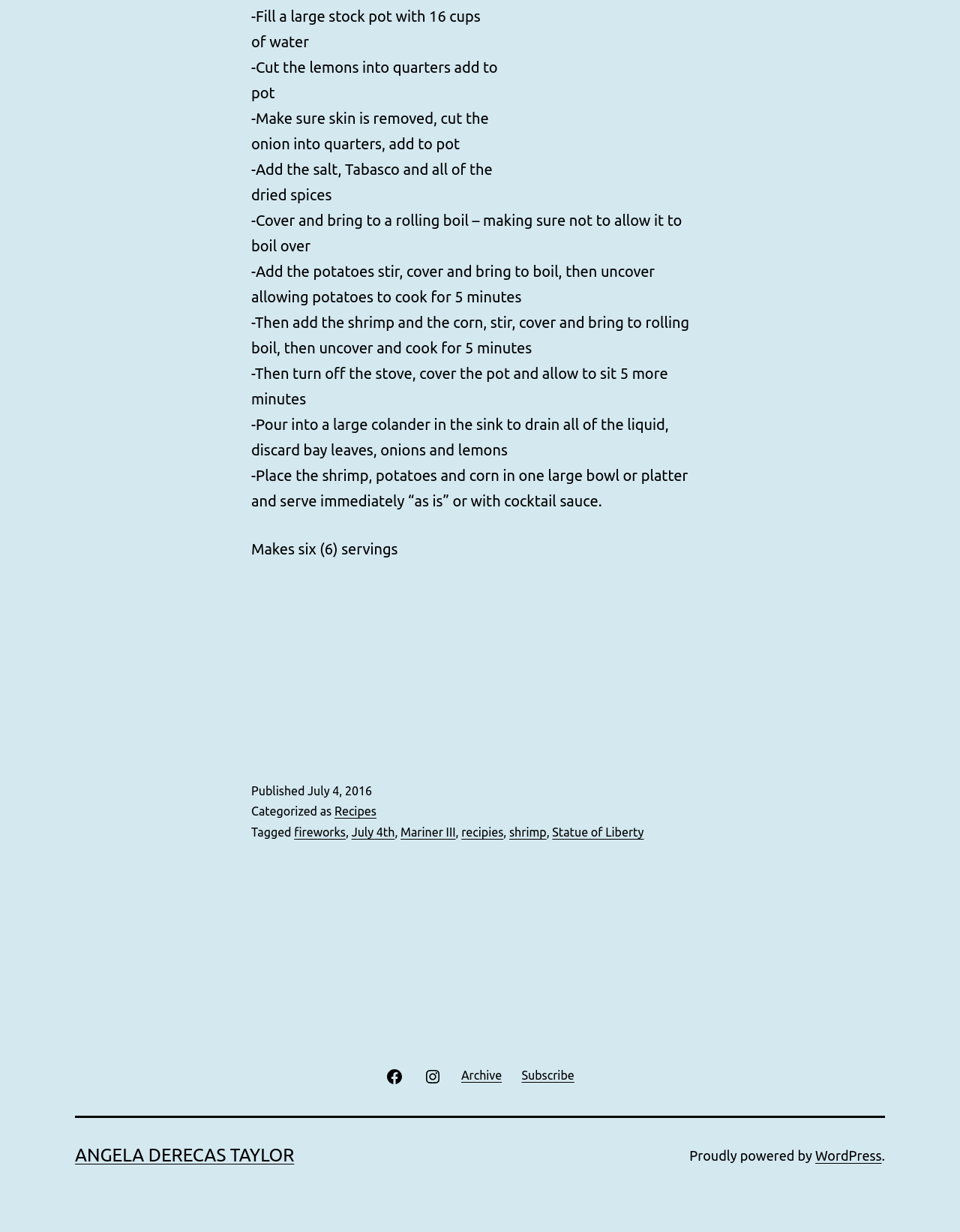Please reply with a single word or brief phrase to the question: 
What is the recipe about?

Shrimp boil